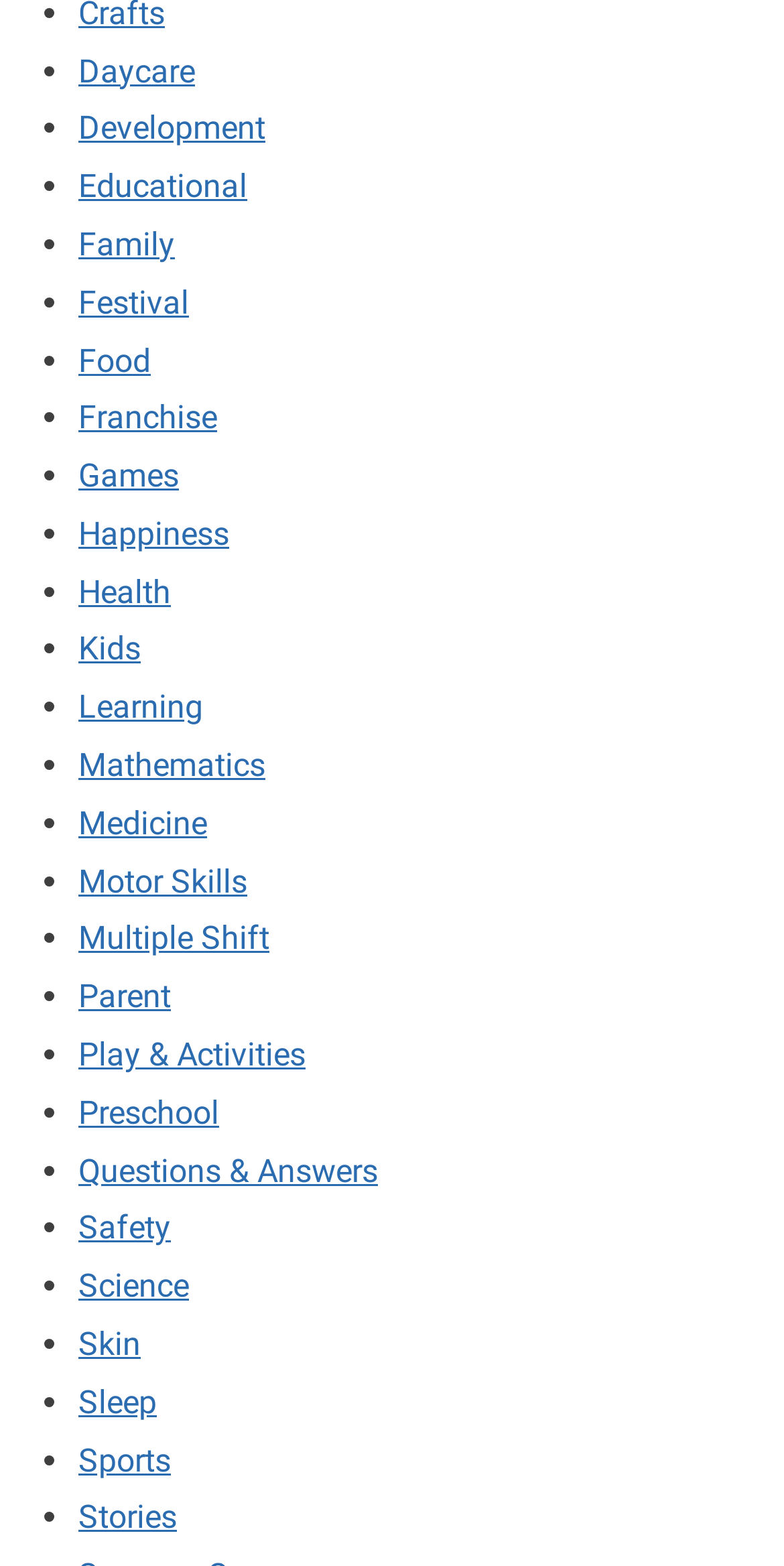Pinpoint the bounding box coordinates of the clickable element to carry out the following instruction: "explore Food."

[0.1, 0.218, 0.192, 0.242]